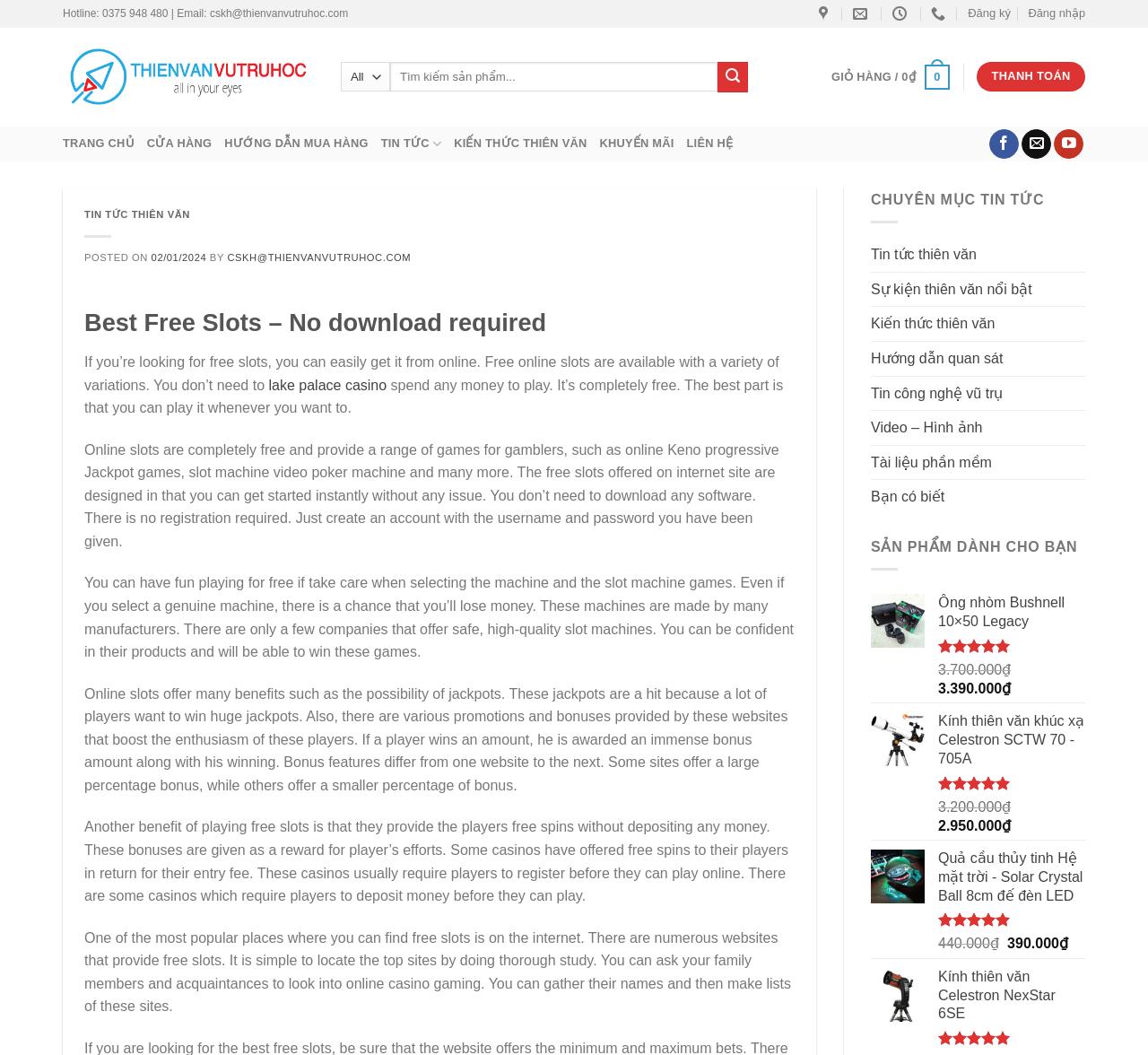Locate the bounding box coordinates of the clickable region necessary to complete the following instruction: "Search for something". Provide the coordinates in the format of four float numbers between 0 and 1, i.e., [left, top, right, bottom].

[0.297, 0.059, 0.652, 0.087]